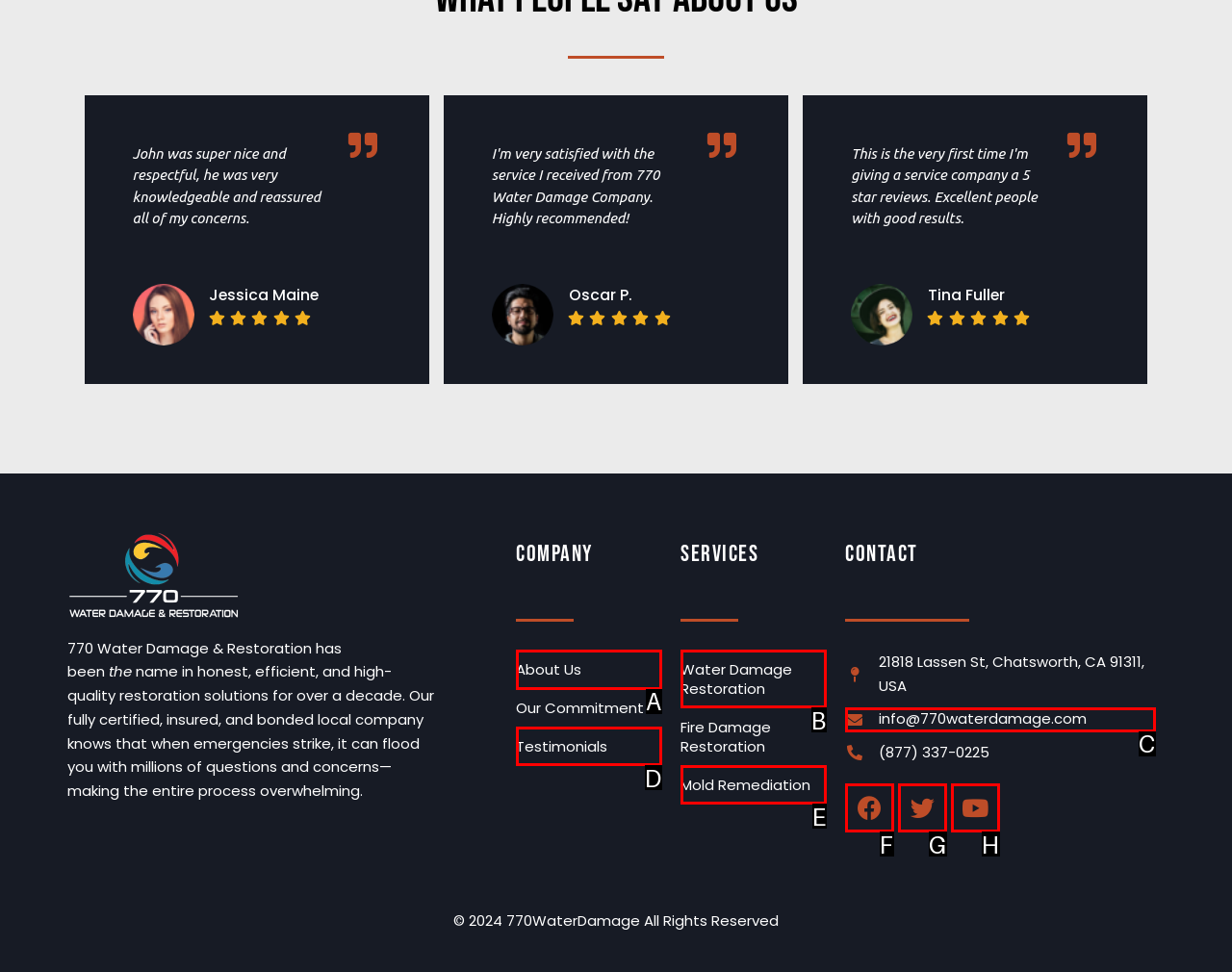What is the letter of the UI element you should click to Click on About Us? Provide the letter directly.

A